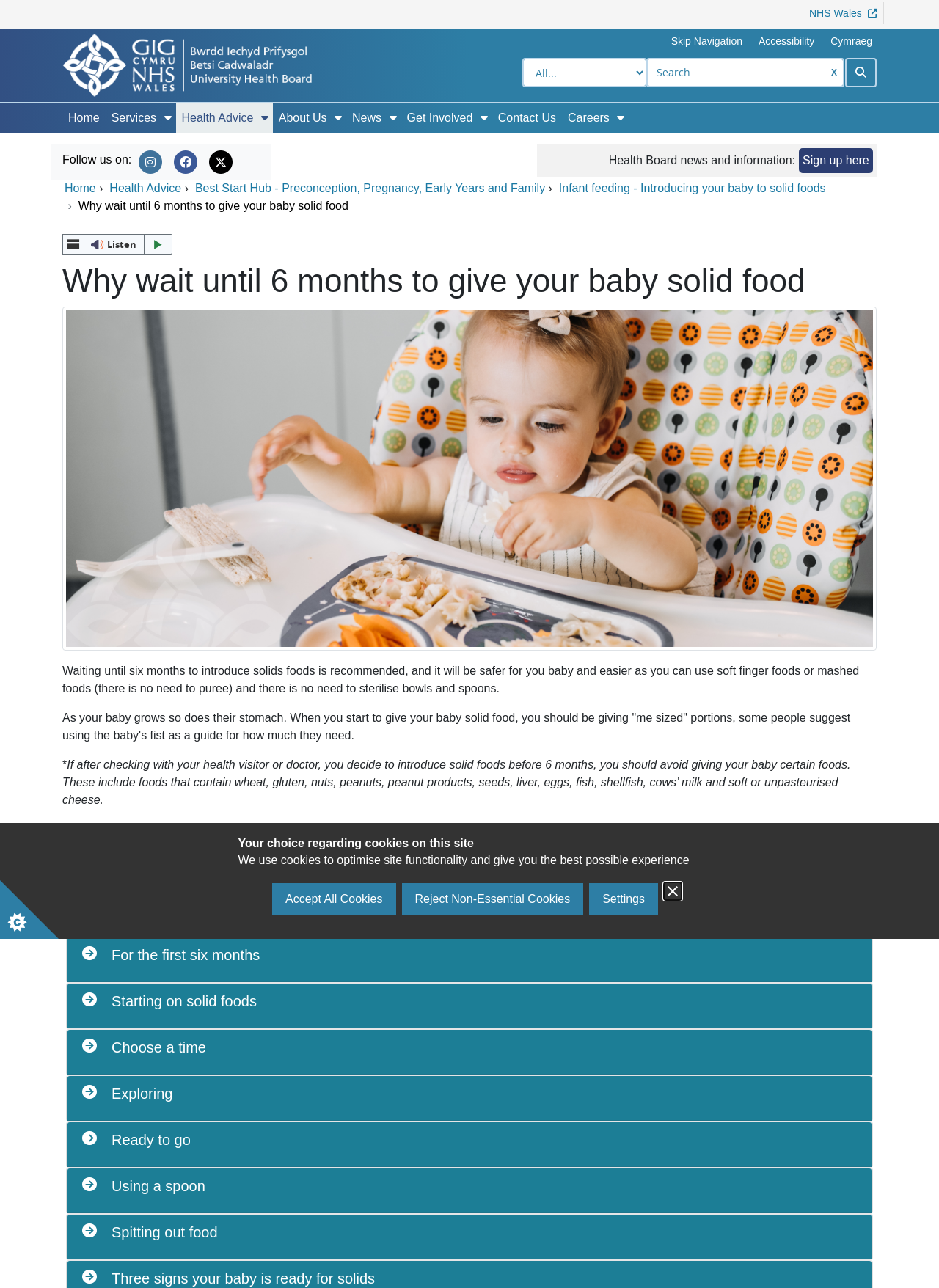Extract the text of the main heading from the webpage.

Why wait until 6 months to give your baby solid food